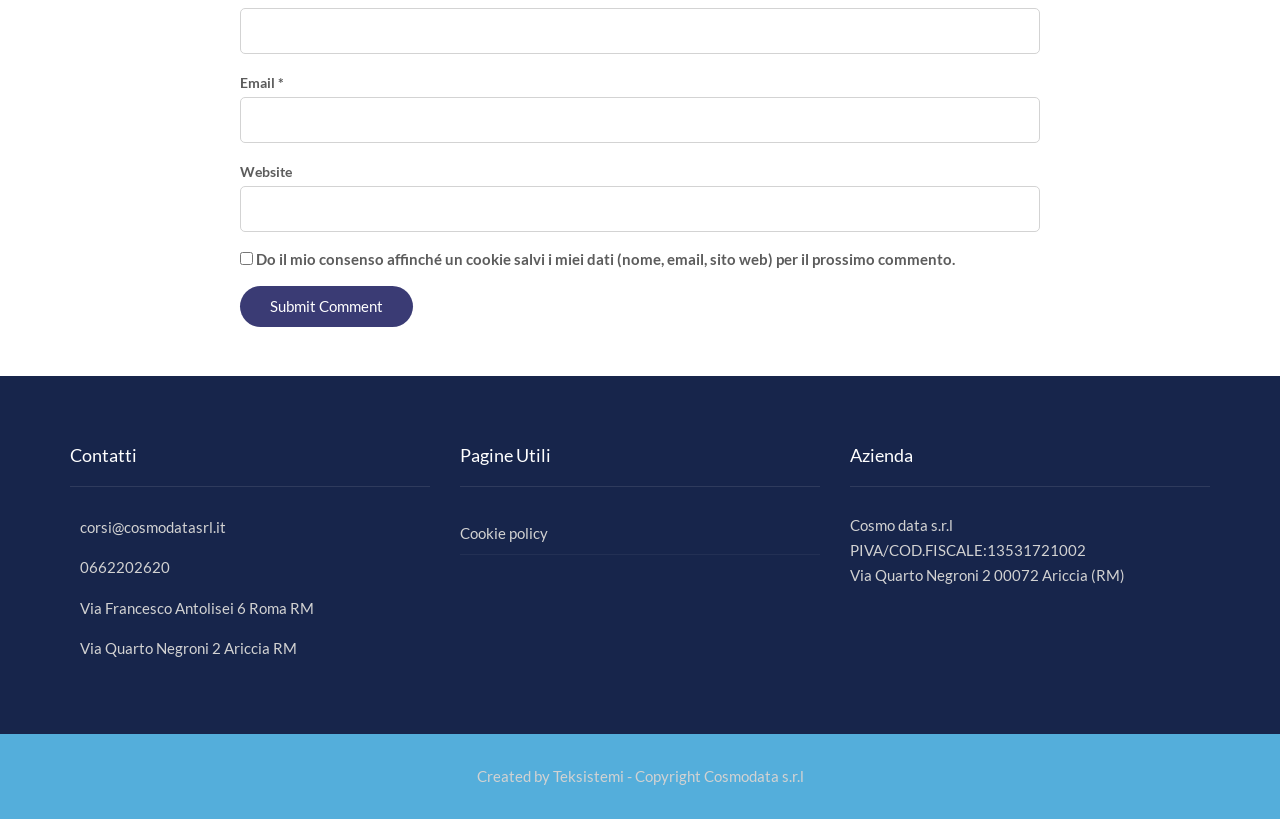What is the email address for contact?
Provide a well-explained and detailed answer to the question.

I found the email address 'corsi@cosmodatasrl.it' in the 'Contatti' section of the webpage, which is located at the top right corner of the page.